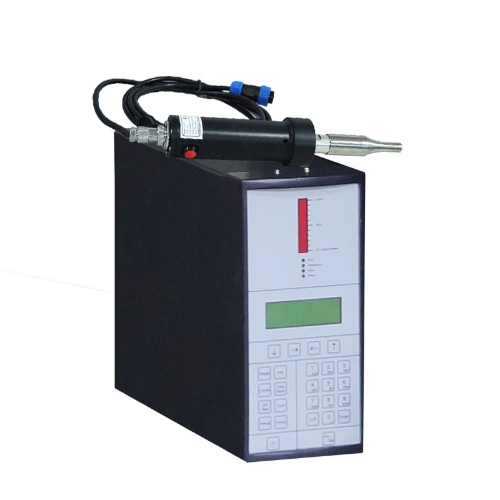What type of control panel does the machine have?
Provide an in-depth and detailed explanation in response to the question.

The caption describes the machine as having an electronic control panel, which includes numerical buttons and a digital display. This suggests that the machine has a modern and precise control system, allowing for adjustments during operation.